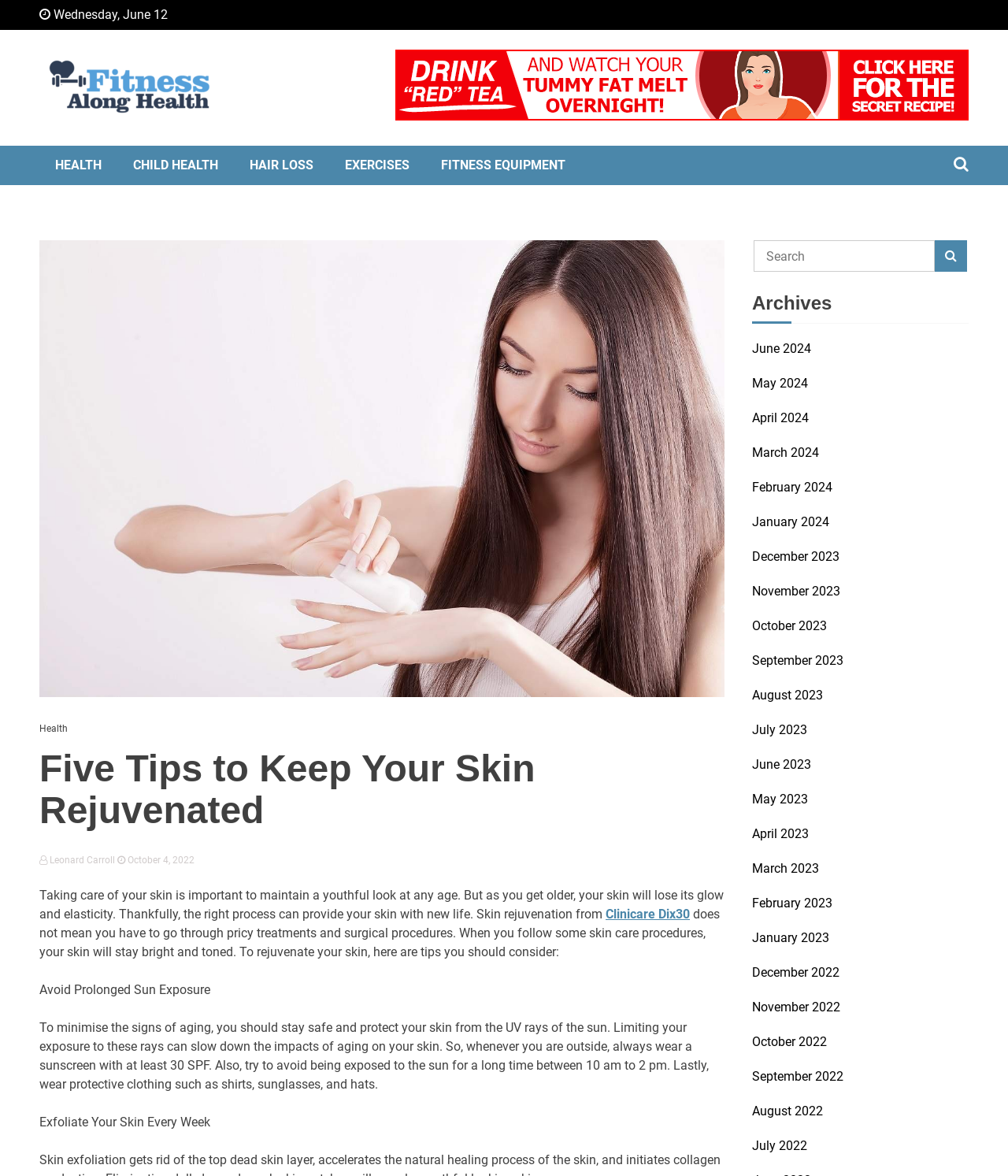Find the headline of the webpage and generate its text content.

Fitness Along Health